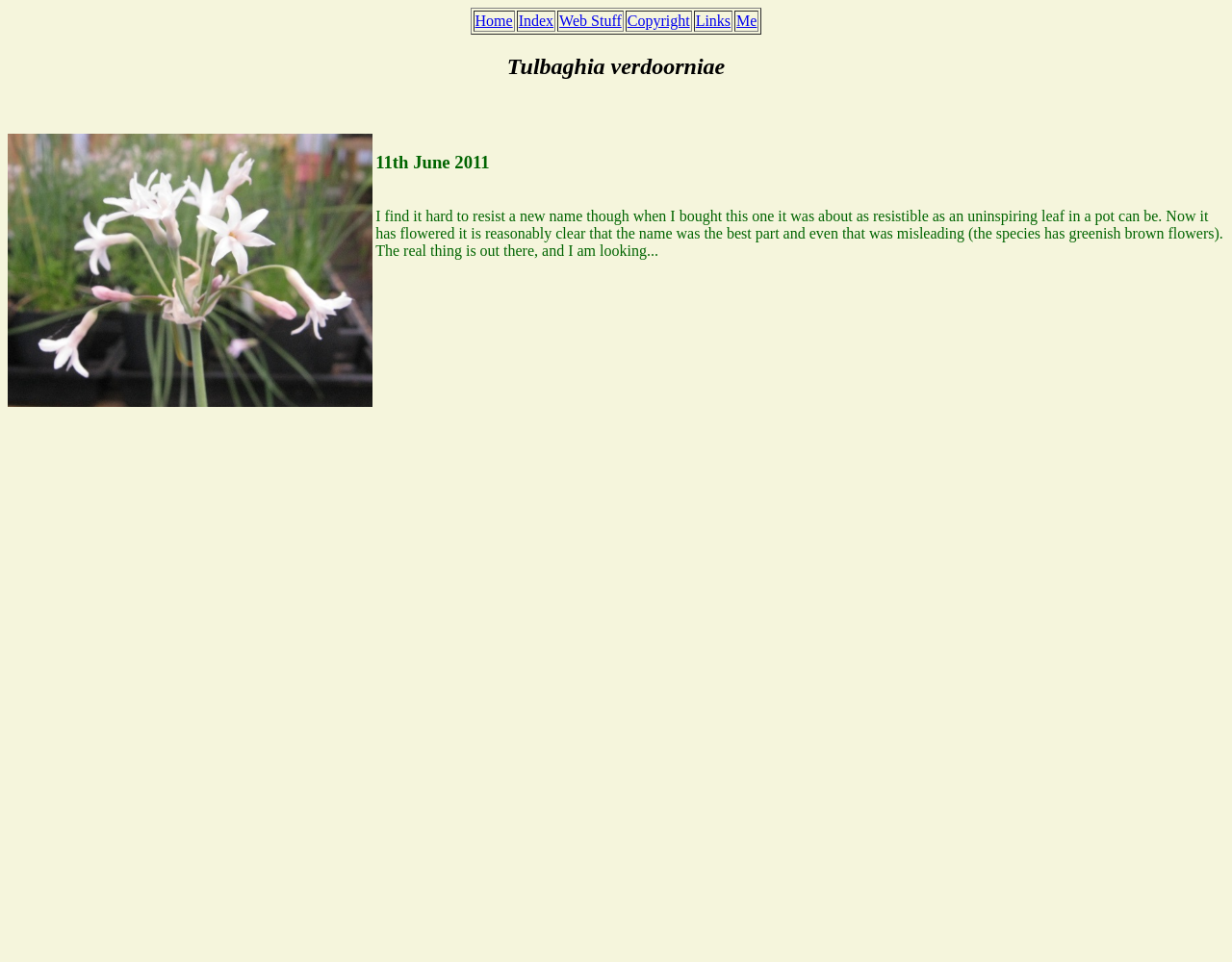Locate the bounding box of the UI element with the following description: "Web Stuff".

[0.454, 0.013, 0.504, 0.03]